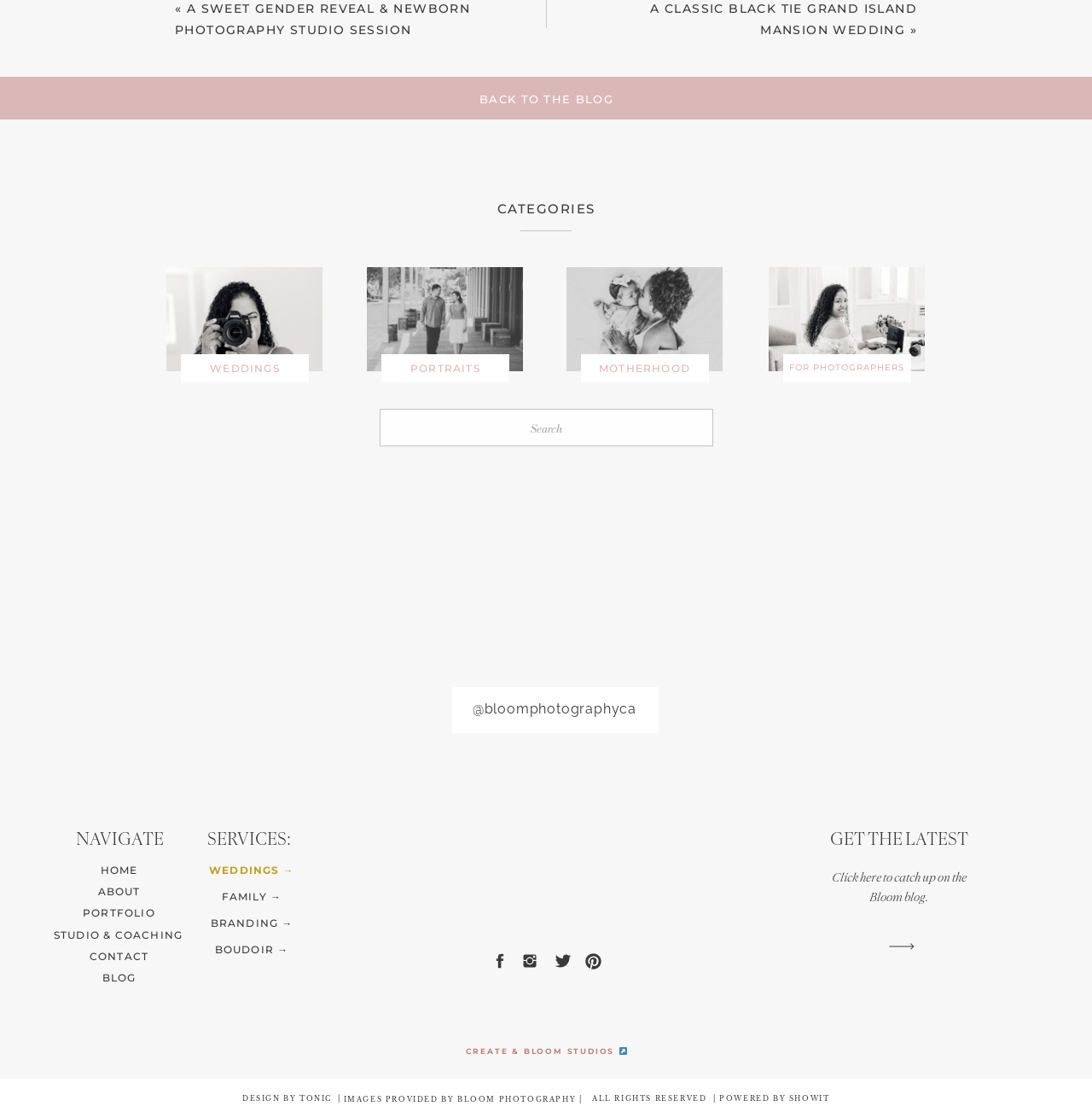Determine the bounding box coordinates of the clickable region to execute the instruction: "Search for something". The coordinates should be four float numbers between 0 and 1, denoted as [left, top, right, bottom].

[0.35, 0.367, 0.384, 0.392]